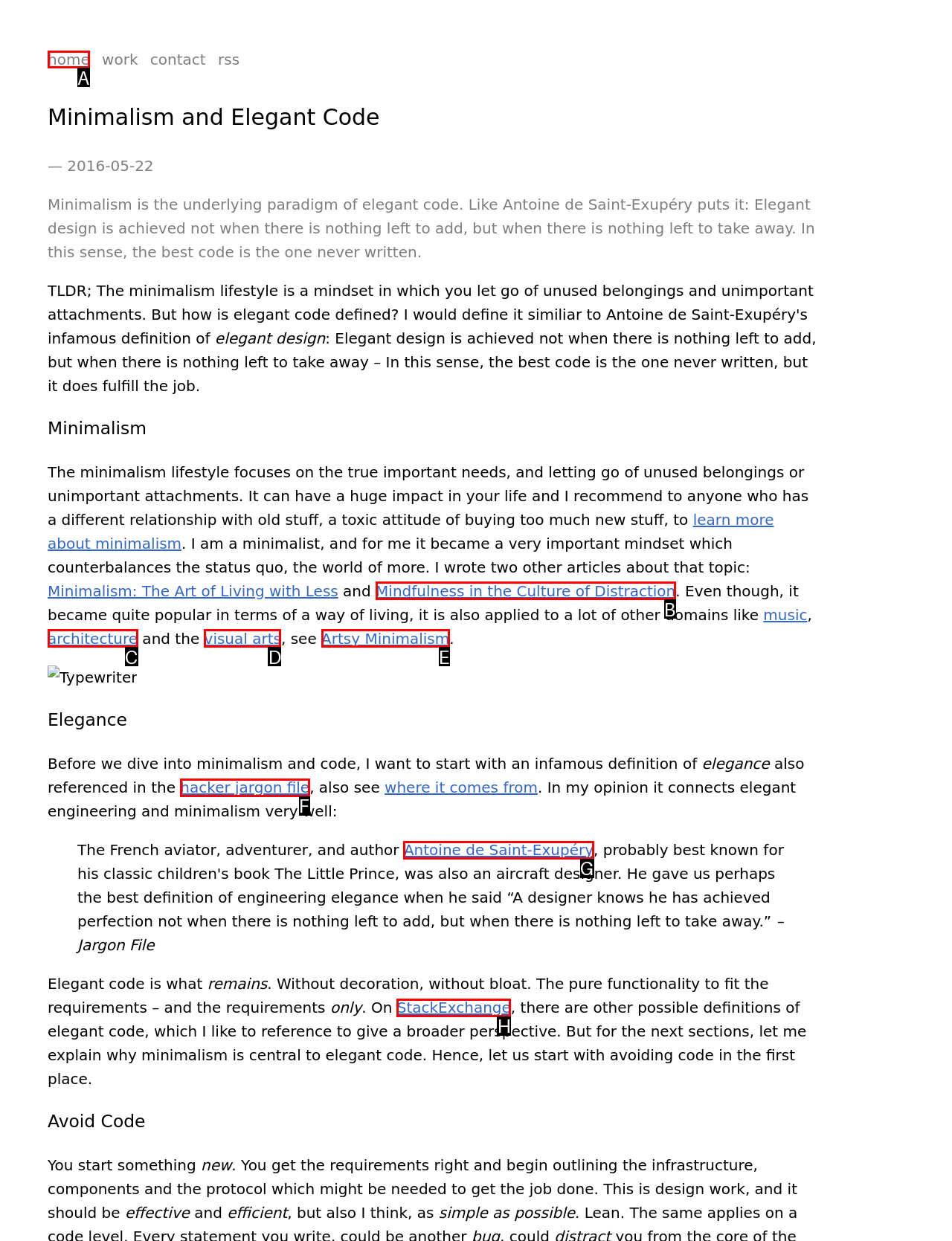Select the appropriate HTML element to click on to finish the task: click home.
Answer with the letter corresponding to the selected option.

A